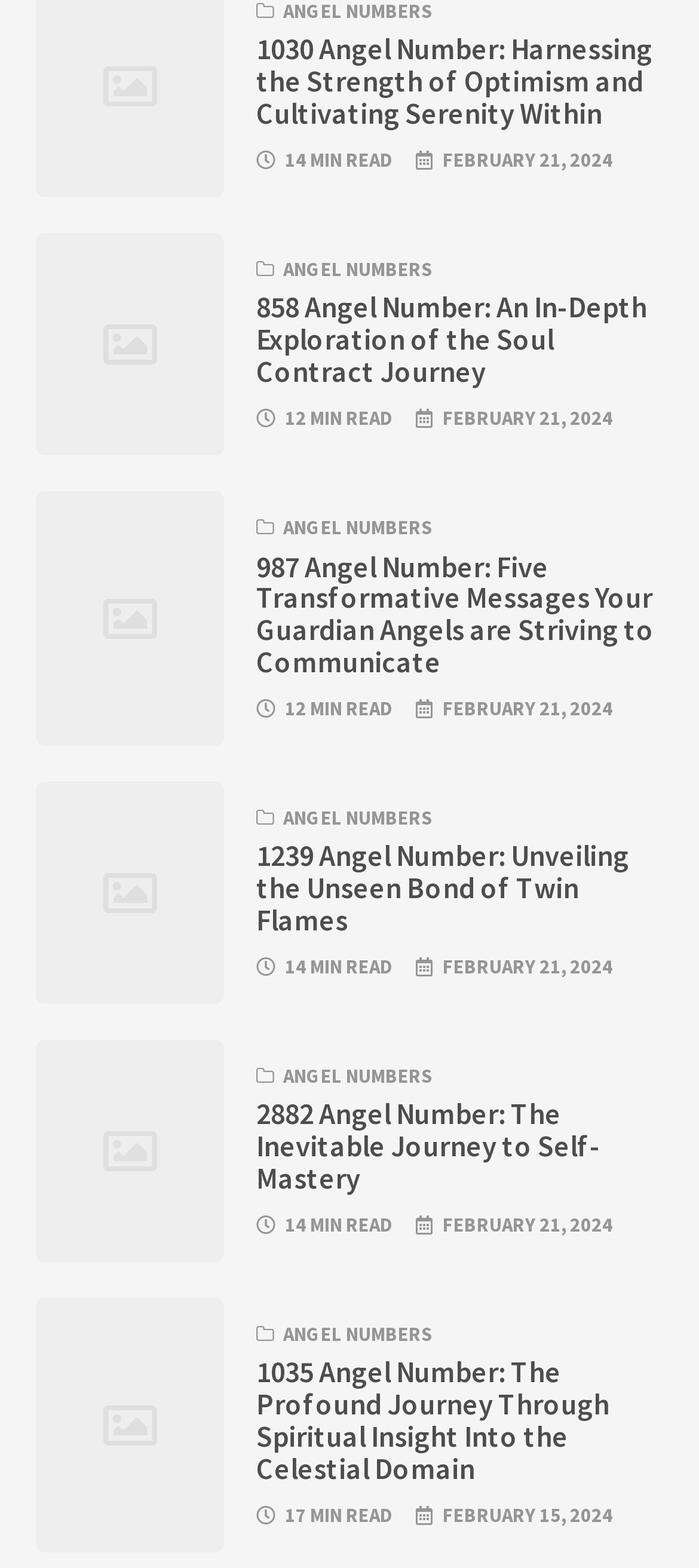How many articles are on this webpage?
Answer the question based on the image using a single word or a brief phrase.

5